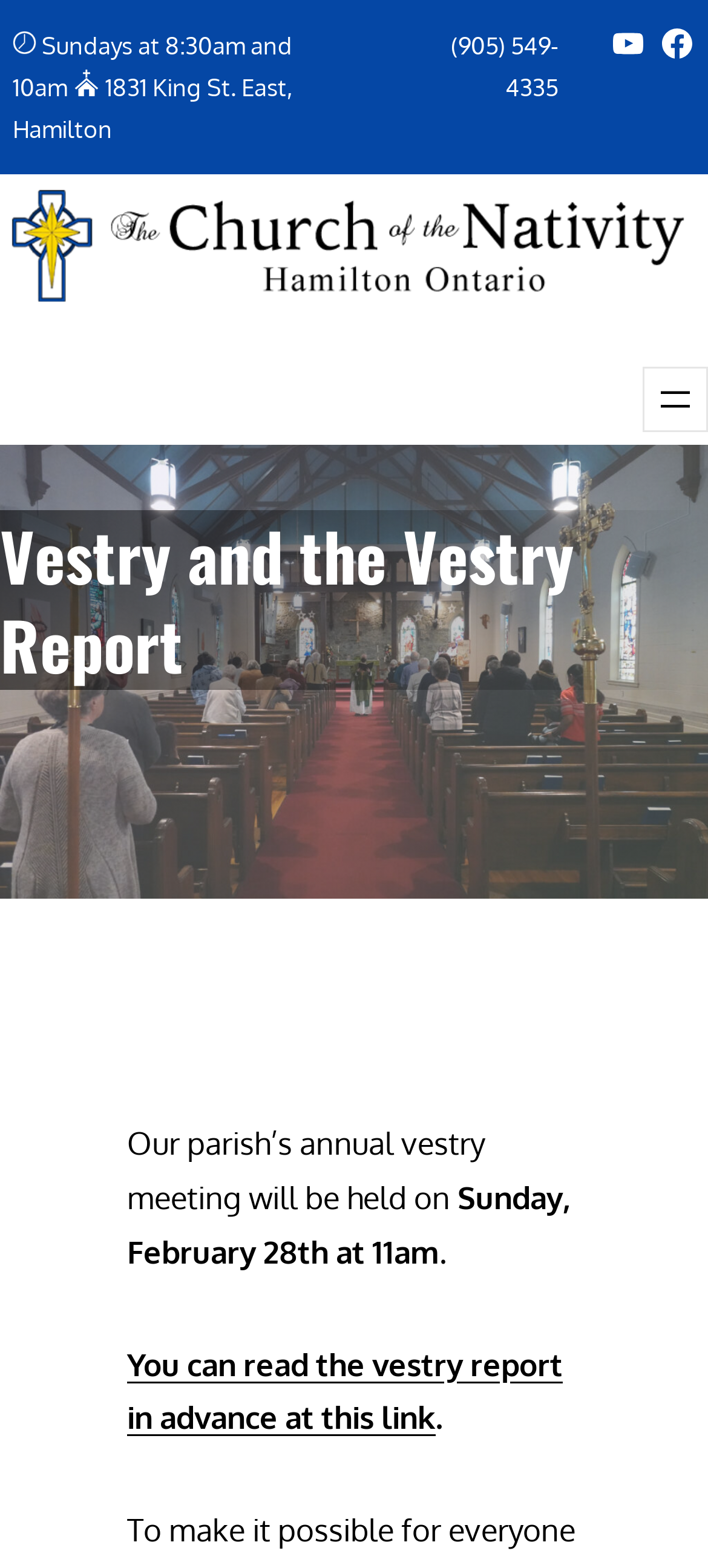Describe all the significant parts and information present on the webpage.

The webpage is about the Vestry and the Vestry Report of the Church of the Nativity. At the top, there is a section with the church's service information, including the service times, address, and phone number. To the right of this section, there are social media links to YouTube and Facebook. Below this section, there is a banner image that spans the entire width of the page.

Underneath the banner image, there is a navigation menu that can be opened by clicking a button on the right side. The main content of the page is headed by a title "Vestry and the Vestry Report" and provides information about the parish's annual vestry meeting, including the date and time of the meeting. There is also a link to read the vestry report in advance.